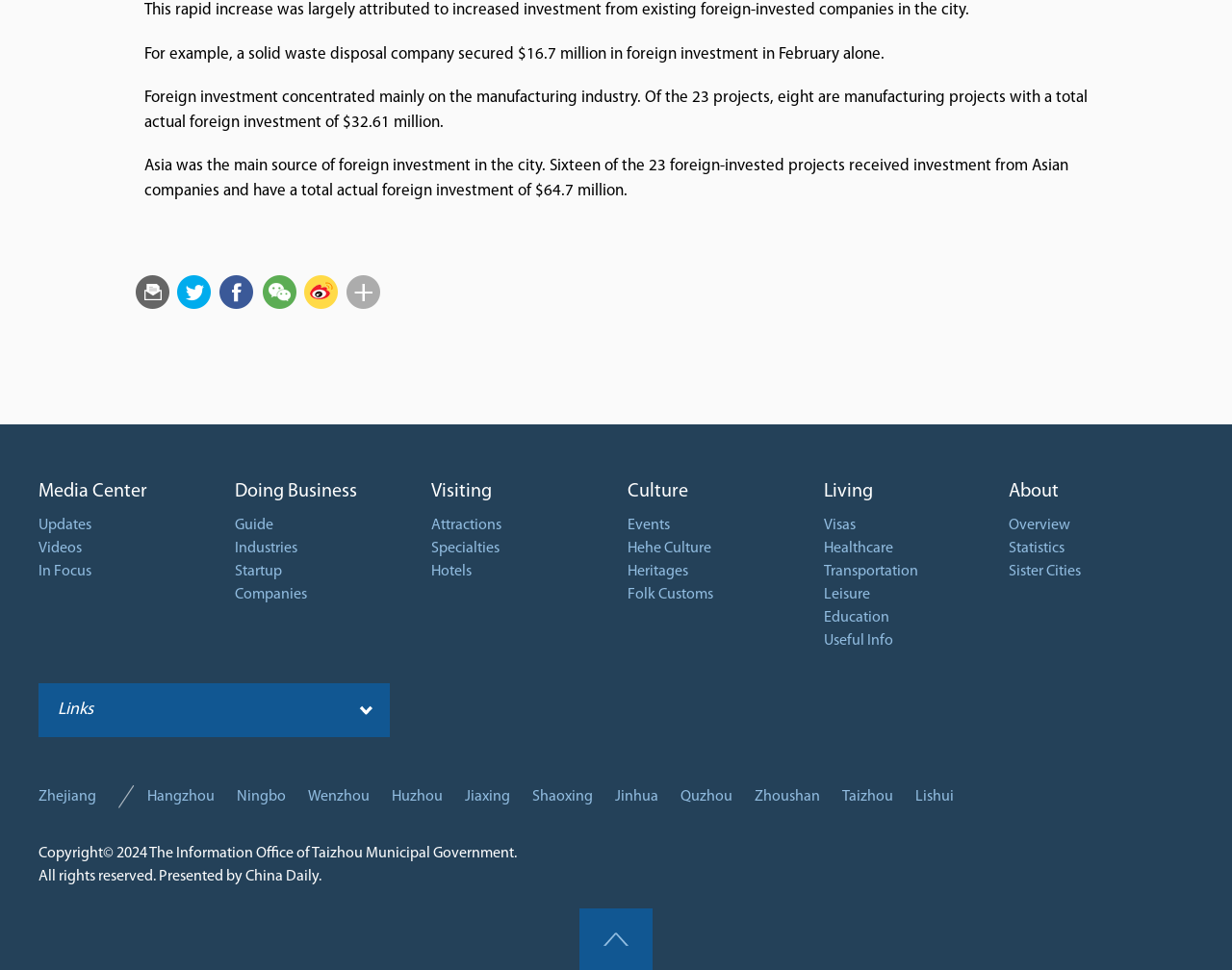For the element described, predict the bounding box coordinates as (top-left x, top-left y, bottom-right x, bottom-right y). All values should be between 0 and 1. Element description: Huzhou

[0.318, 0.81, 0.359, 0.833]